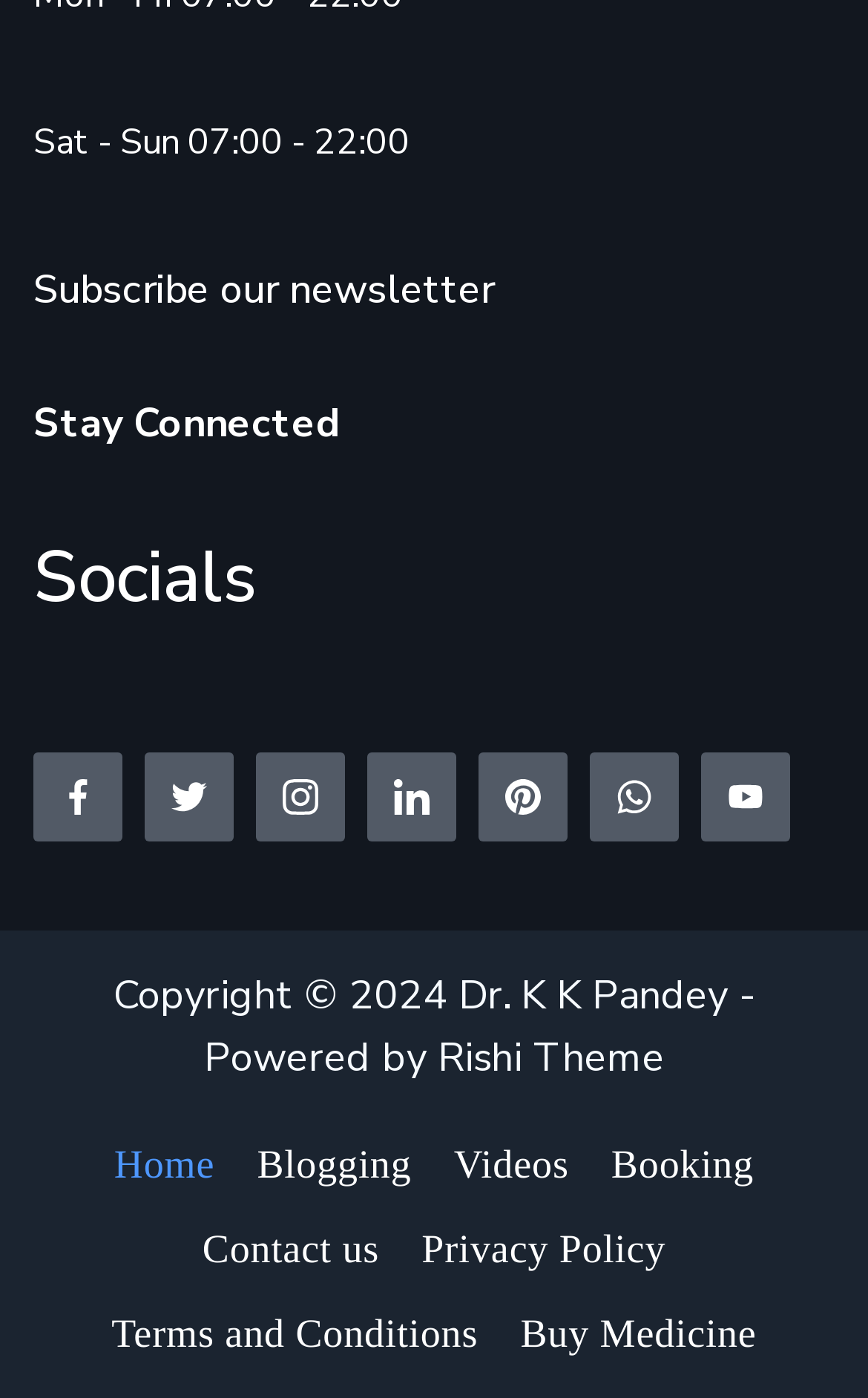Please reply to the following question using a single word or phrase: 
What are the social media platforms listed?

Facebook, Twitter, Instagram, LinkedIn, Pinterest, WhatsApp, YouTube